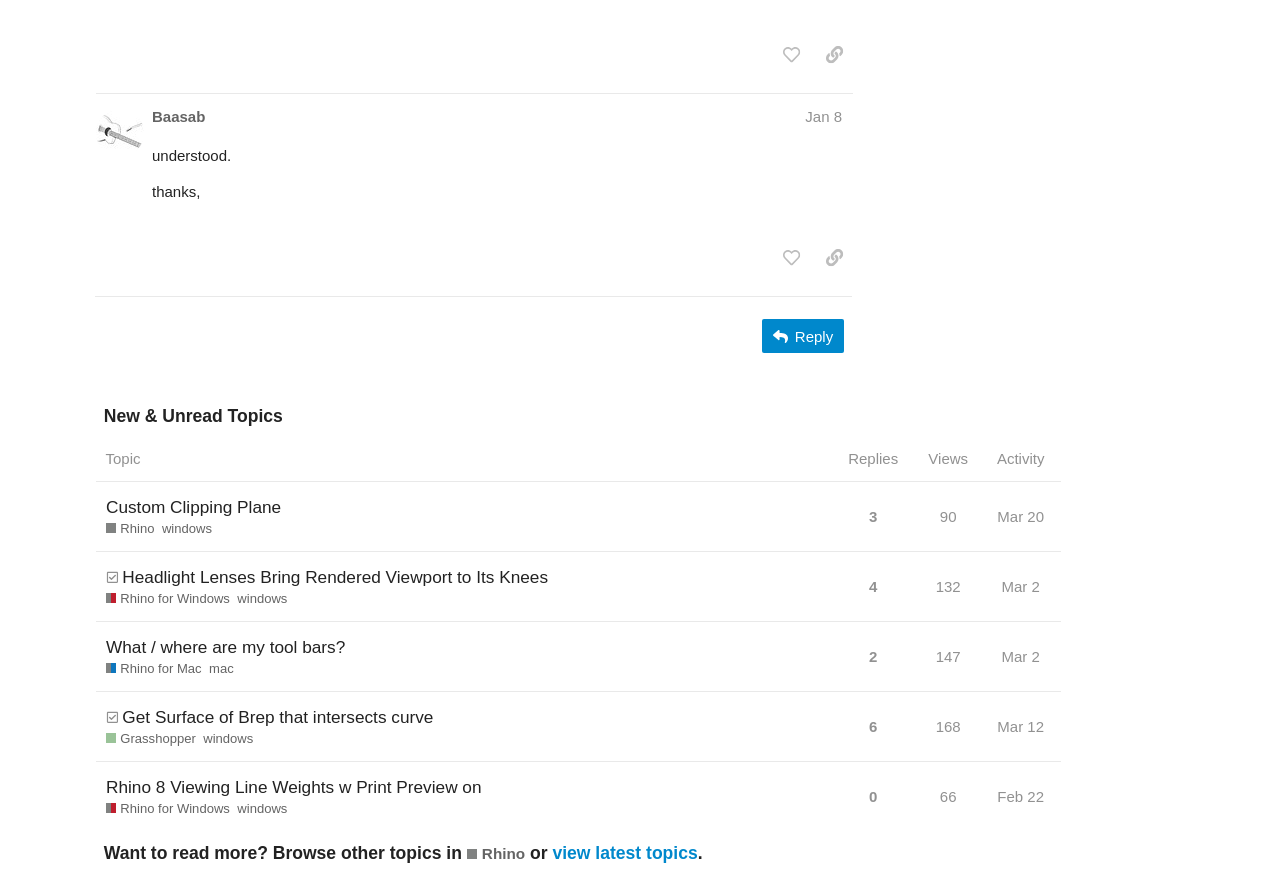Answer the question below in one word or phrase:
What is the username of the author of the first post?

Baasab